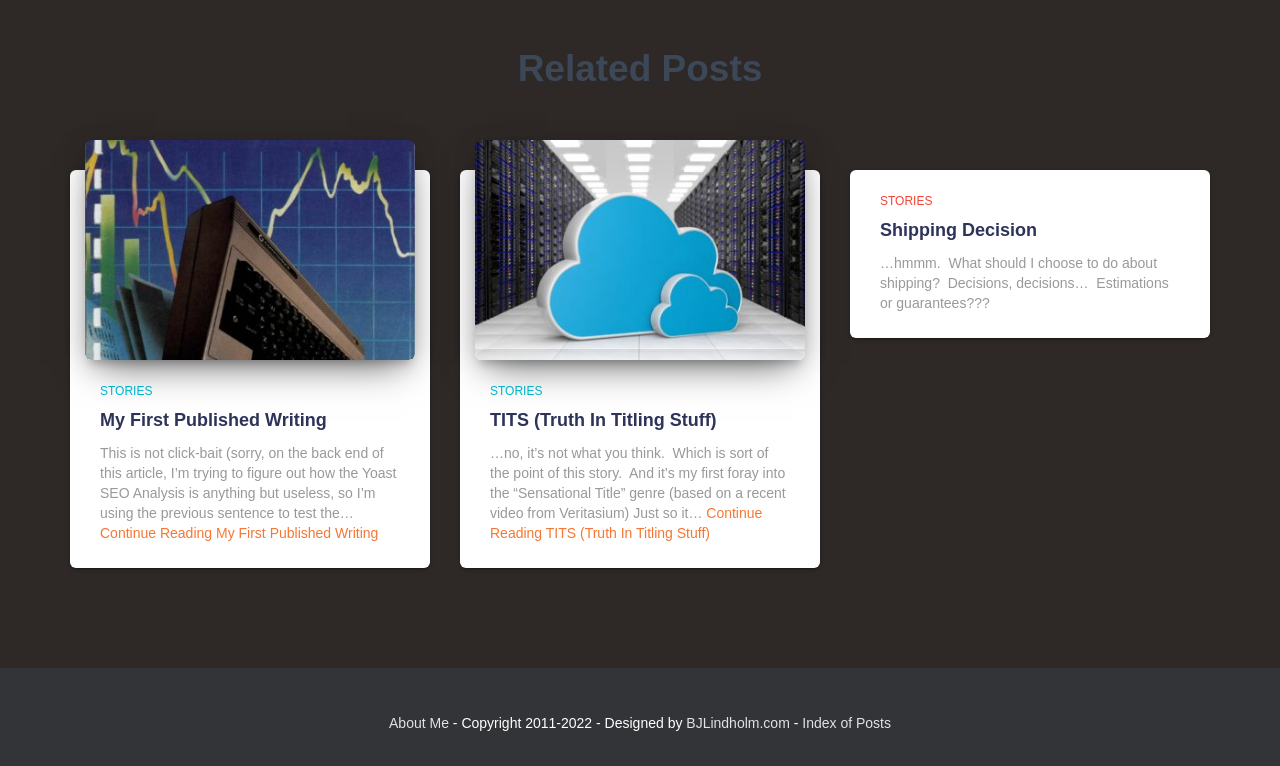Locate the UI element that matches the description Index of Posts in the webpage screenshot. Return the bounding box coordinates in the format (top-left x, top-left y, bottom-right x, bottom-right y), with values ranging from 0 to 1.

[0.627, 0.934, 0.696, 0.955]